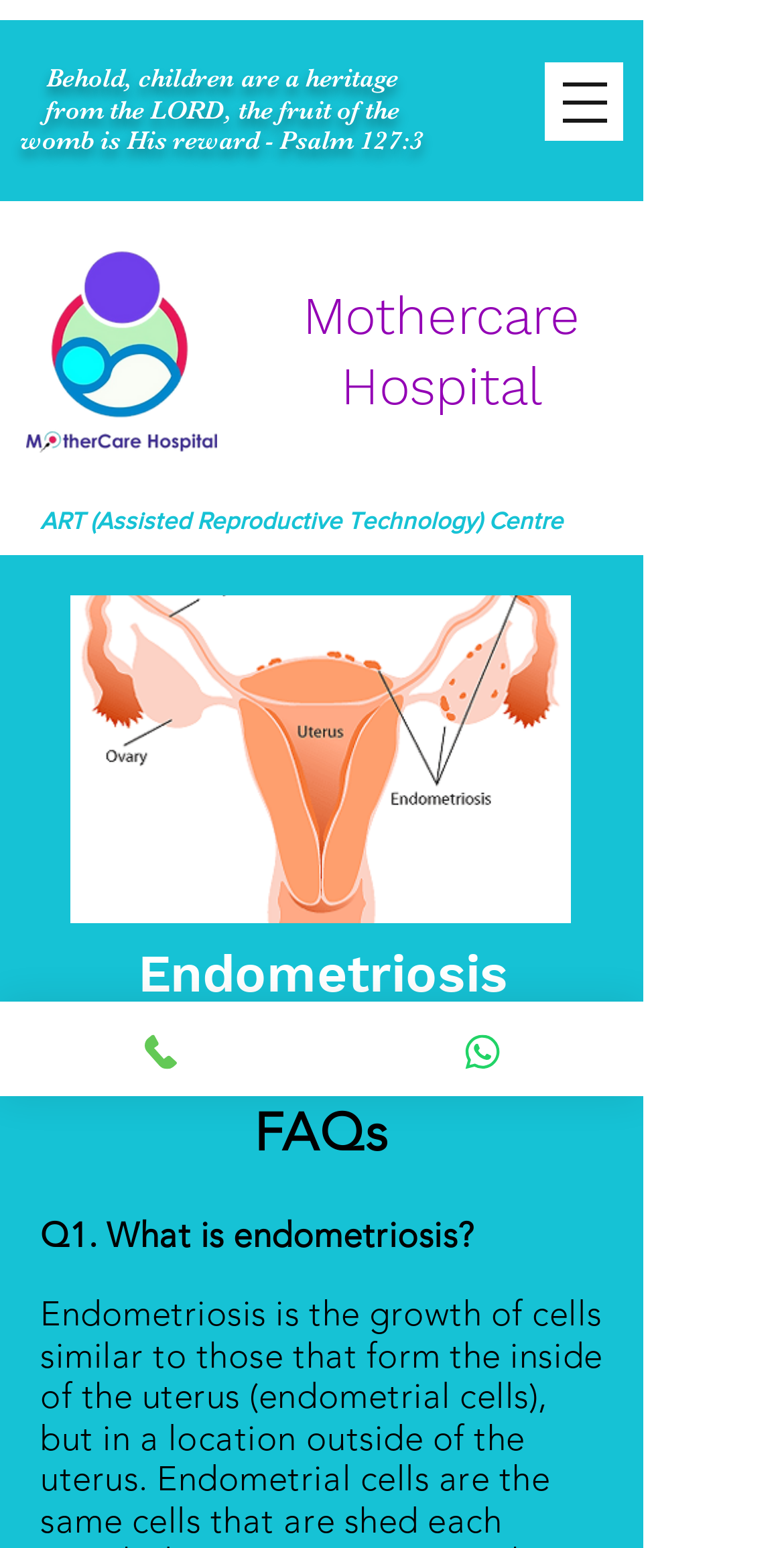Produce an elaborate caption capturing the essence of the webpage.

The webpage is about Endometriosis, a medical condition. At the top left corner, there is a logo of Mothercare Hospital, accompanied by a link to the hospital's homepage. Next to the logo, there is a heading with a biblical quote. On the top right corner, there is a button to open a navigation menu.

Below the logo and the heading, there is a section about the ART (Assisted Reproductive Technology) Centre. This section contains an image related to endometriosis, a heading with the title "Endometriosis", and some text about the condition. 

On the bottom left corner, there are two links, one for phone and one for WhatsApp, each accompanied by an icon. 

The main content of the webpage appears to be a FAQ section about endometriosis. The first question is "What is endometriosis?" and it is likely that there are more questions and answers below.